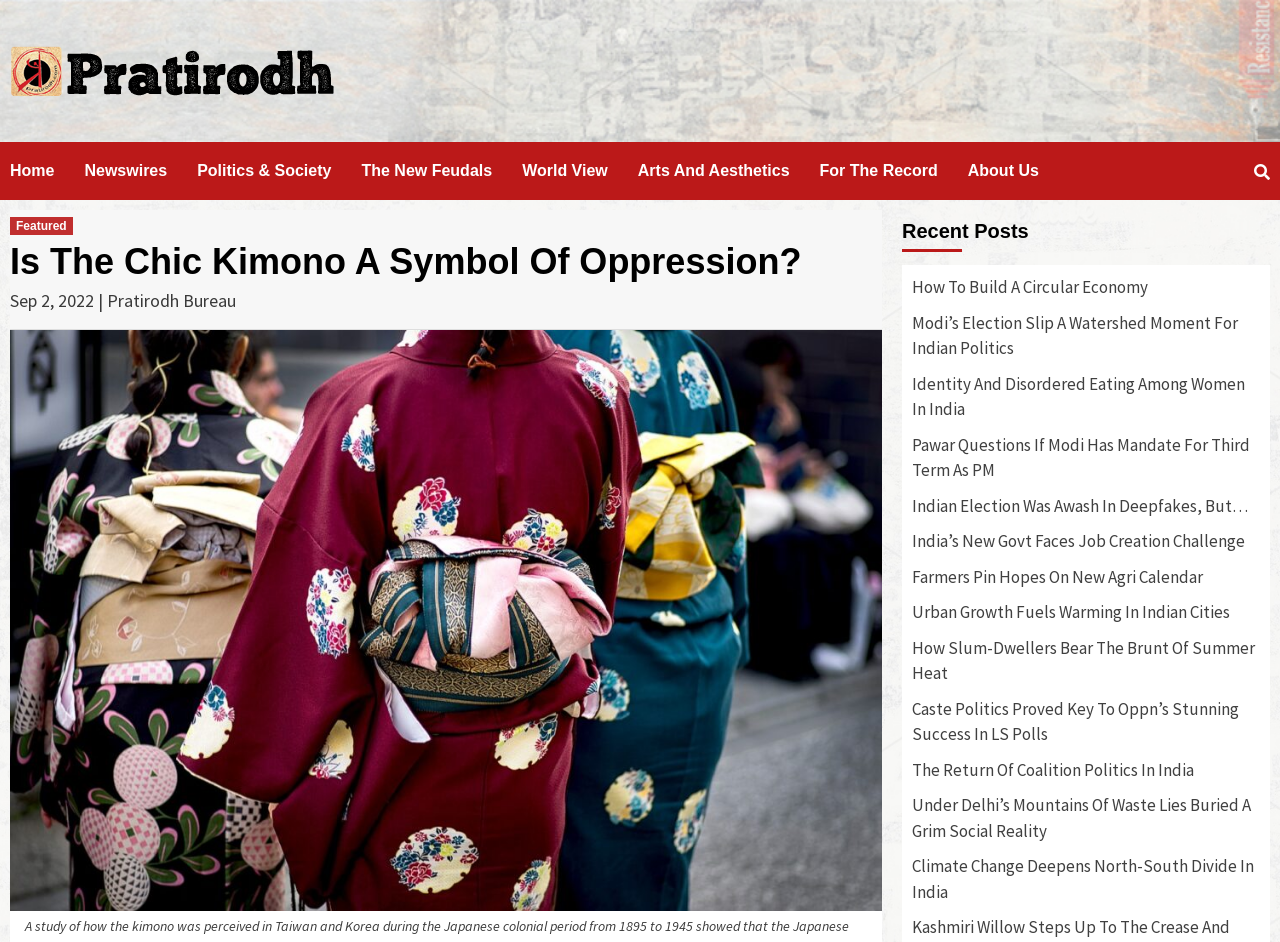Identify and provide the title of the webpage.

Is The Chic Kimono A Symbol Of Oppression?